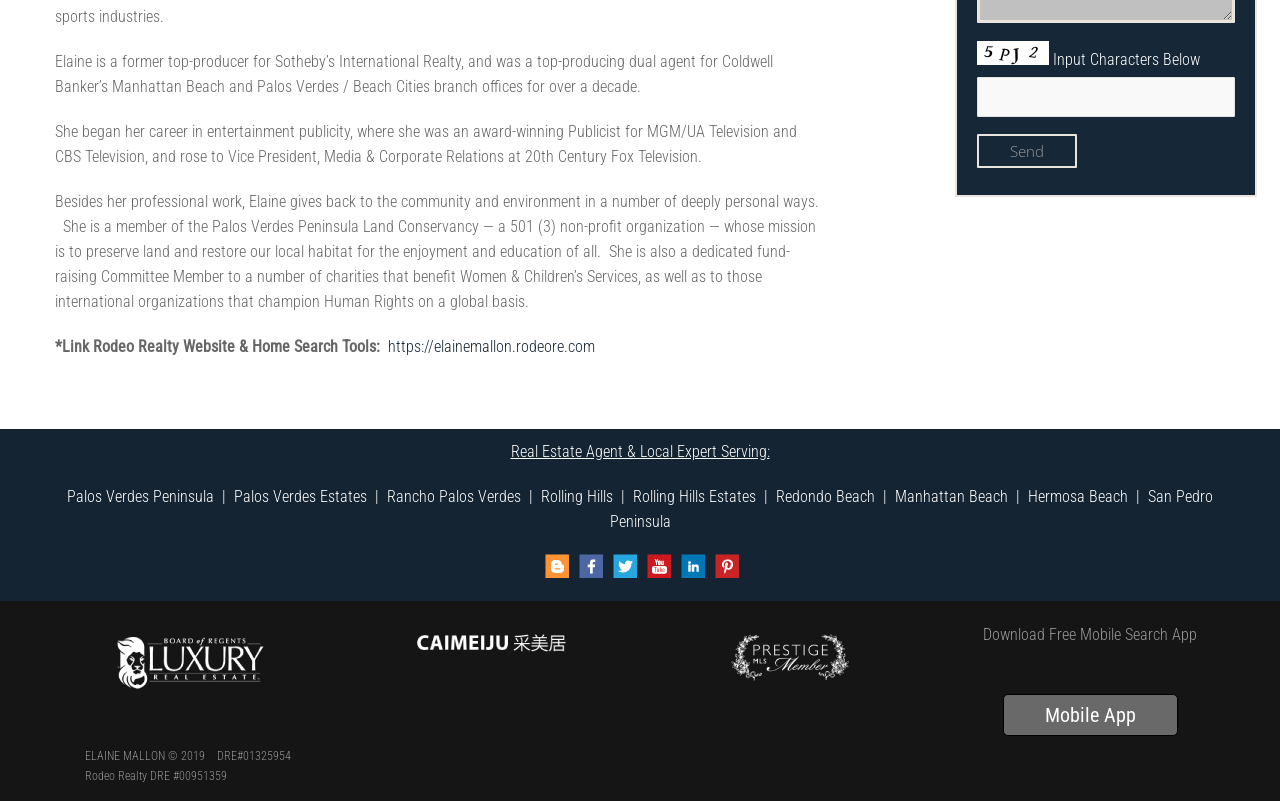Identify the bounding box of the UI element that matches this description: "https://elainemallon.rodeore.com".

[0.303, 0.421, 0.465, 0.444]